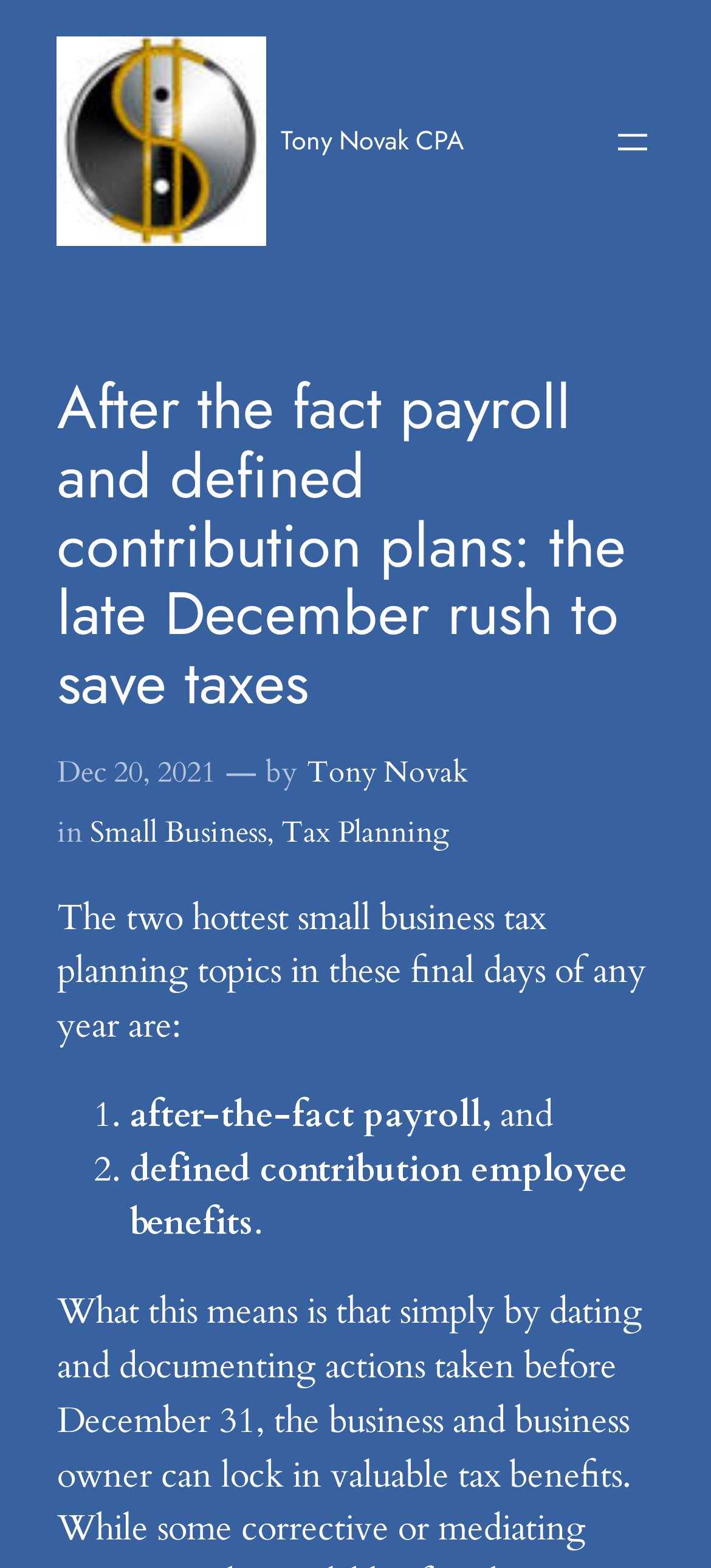Detail the webpage's structure and highlights in your description.

The webpage is about small business tax planning, specifically focusing on after-the-fact payroll and defined contribution employee benefits. At the top left, there is a link and an image with the text "Tony Novak CPA". Below this, there is a navigation menu labeled "bottom menu" with an "Open menu" button at the bottom right corner of the page.

The main content of the page is headed by a title "After the fact payroll and defined contribution plans: the late December rush to save taxes" located at the top center of the page. Below the title, there is a time stamp "Dec 20, 2021" followed by the author's name "Tony Novak" and the categories "Small Business" and "Tax Planning" on the same line.

The main text starts with a sentence "The two hottest small business tax planning topics in these final days of any year are:" and is followed by a list of two items: "after-the-fact payroll" and "defined contribution employee benefits". These items are listed with numbers "1." and "2." and are positioned at the center of the page.